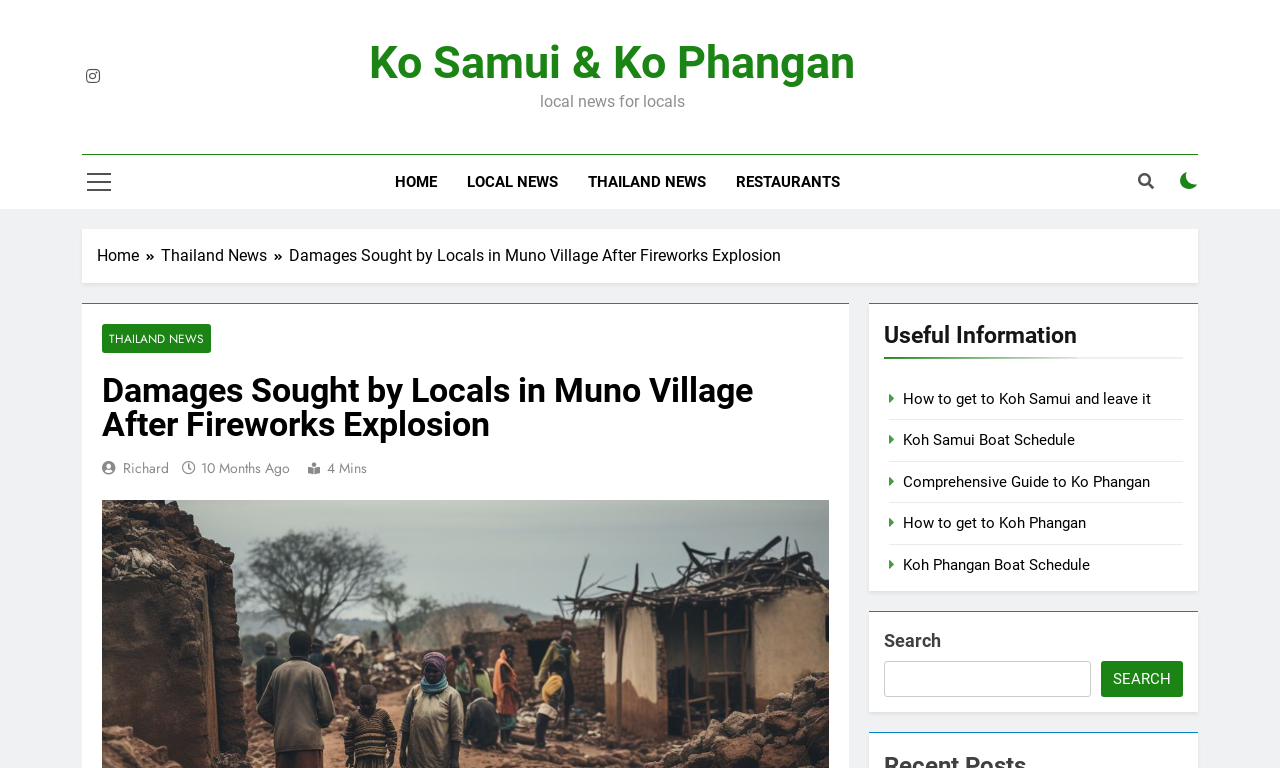Please determine the bounding box coordinates for the element that should be clicked to follow these instructions: "Click on HOME".

[0.297, 0.202, 0.353, 0.272]